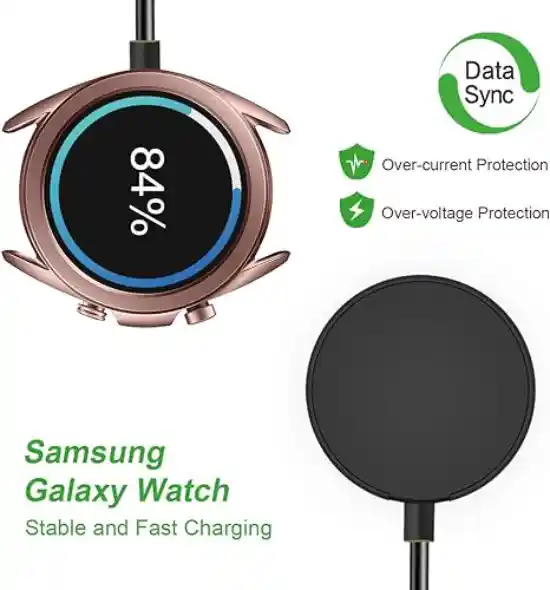Refer to the image and offer a detailed explanation in response to the question: What is the color of the Samsung Galaxy Watch case?

The answer can be obtained by examining the design of the Samsung Galaxy Watch, which features a rose gold case.